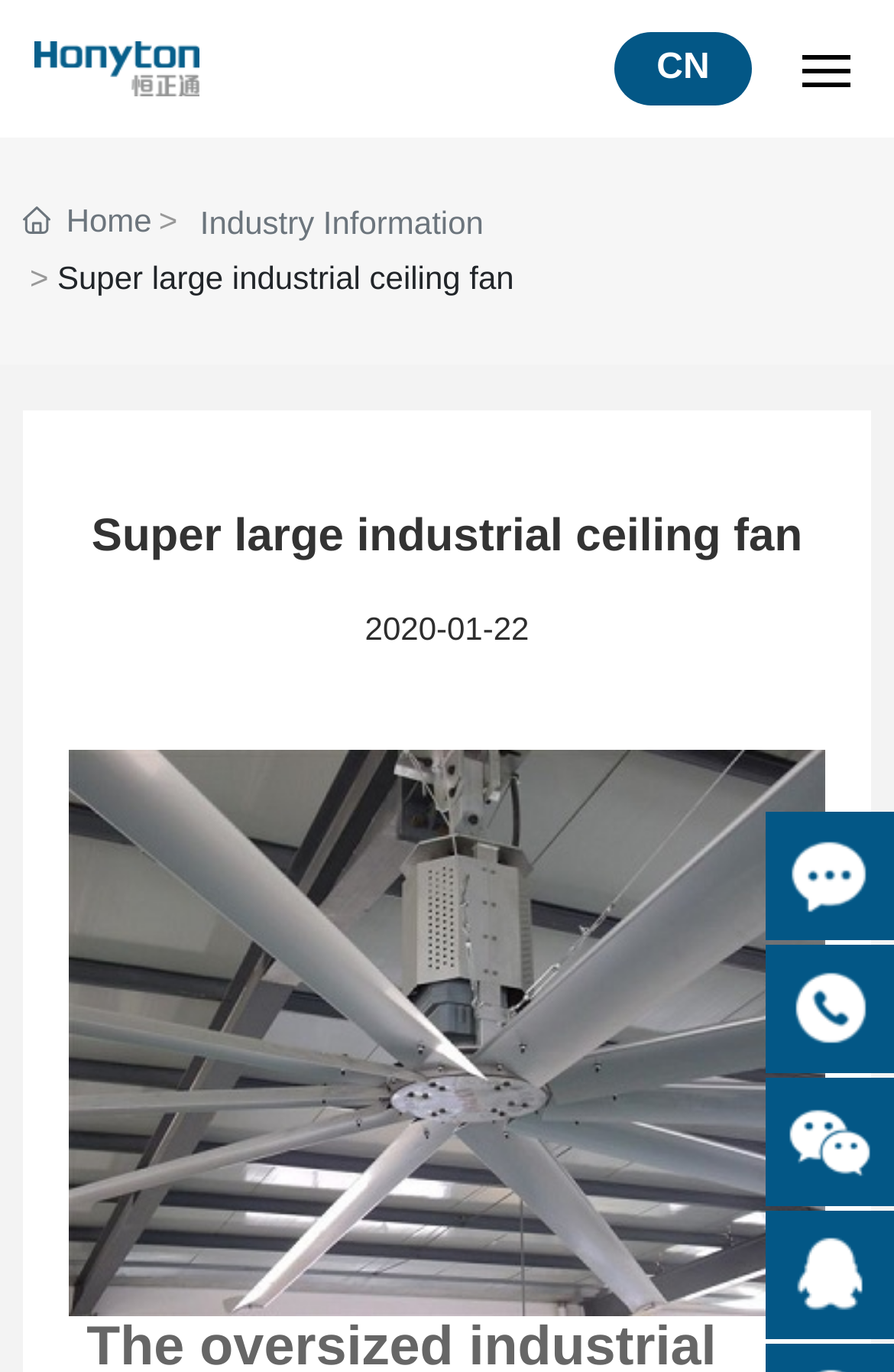Bounding box coordinates should be provided in the format (top-left x, top-left y, bottom-right x, bottom-right y) with all values between 0 and 1. Identify the bounding box for this UI element: parent_node: Message

[0.856, 0.786, 1.0, 0.879]